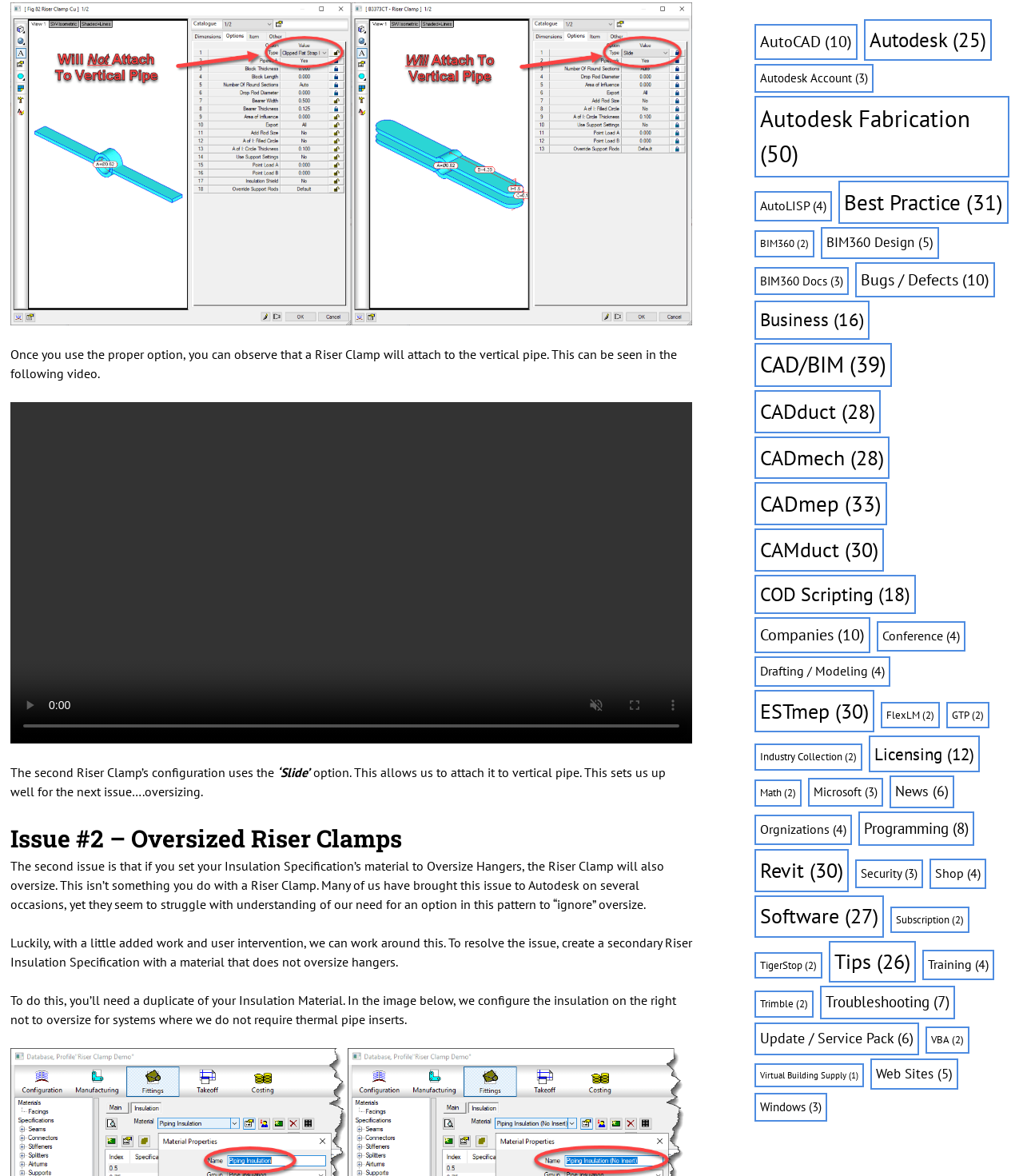Please identify the bounding box coordinates of the element that needs to be clicked to execute the following command: "click on 'Best Practice'". Provide the bounding box using four float numbers between 0 and 1, formatted as [left, top, right, bottom].

[0.819, 0.154, 0.986, 0.19]